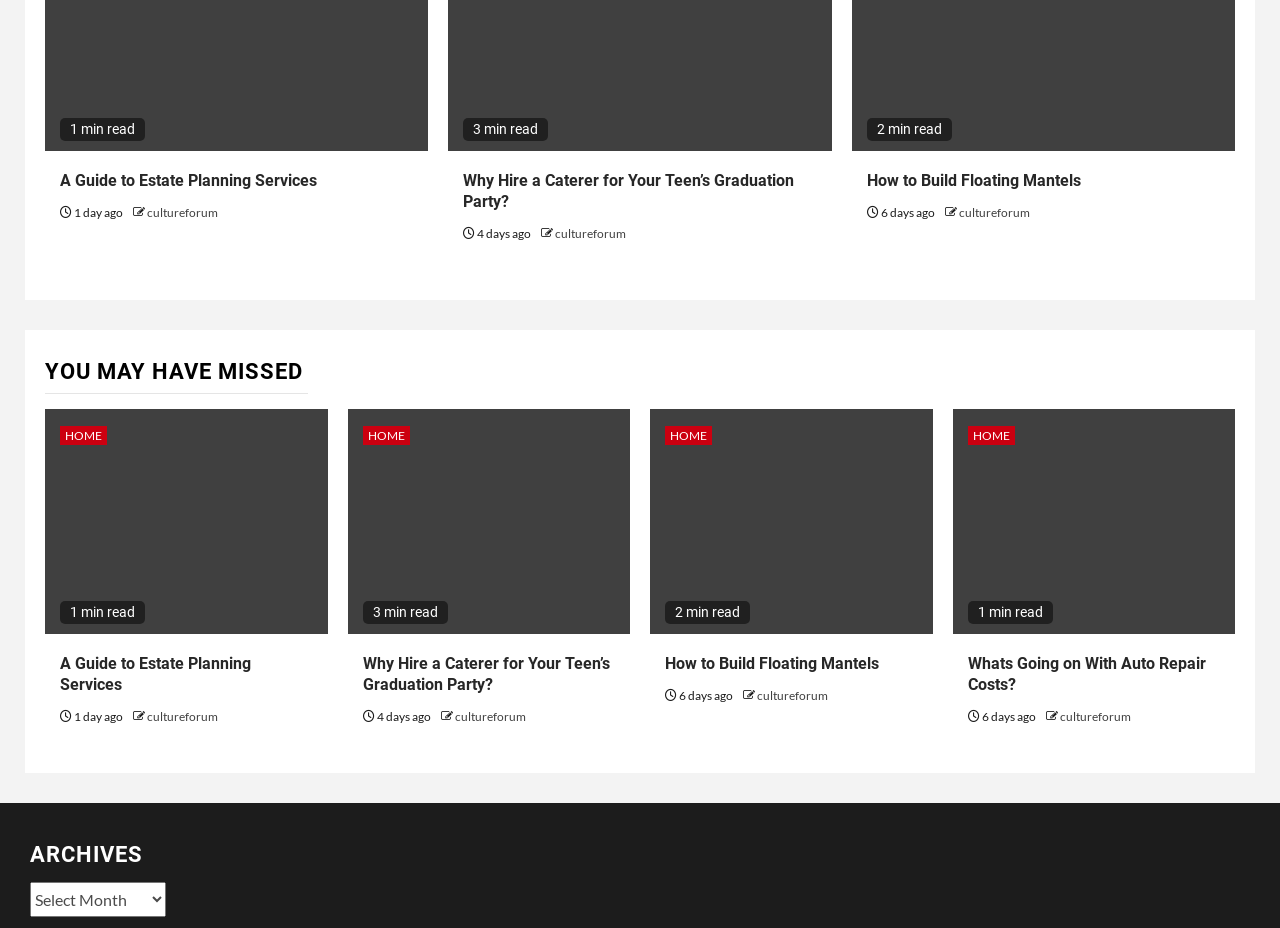Indicate the bounding box coordinates of the element that needs to be clicked to satisfy the following instruction: "go to the 'HOME' page". The coordinates should be four float numbers between 0 and 1, i.e., [left, top, right, bottom].

[0.047, 0.46, 0.084, 0.48]